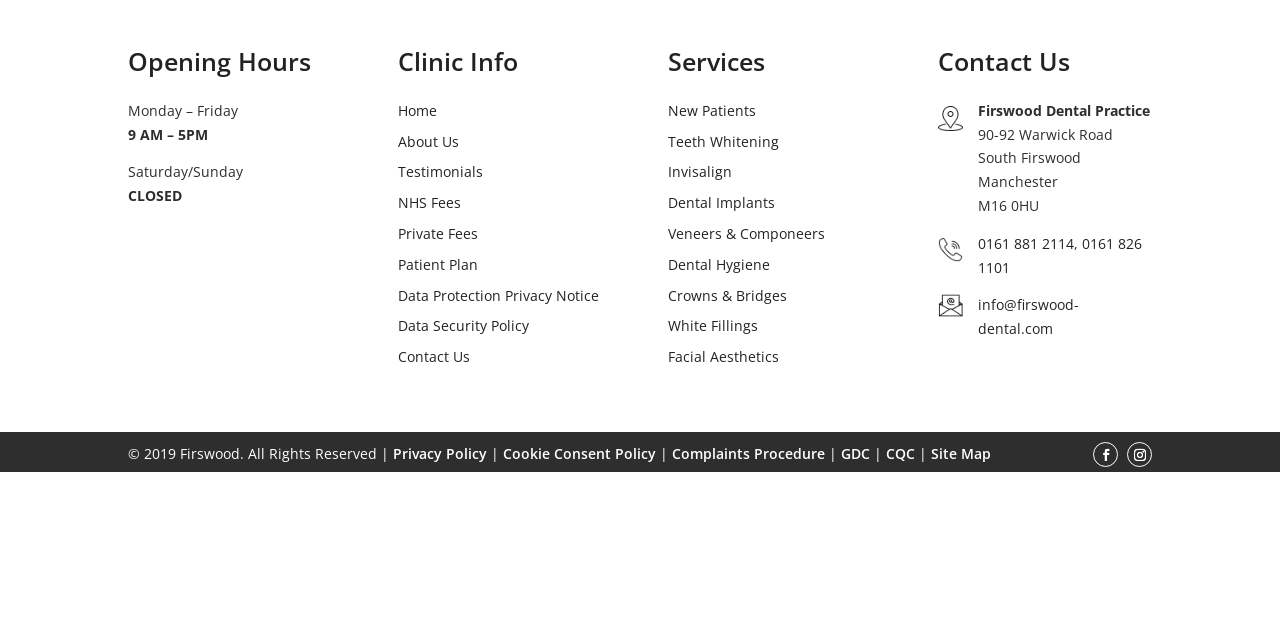Find and provide the bounding box coordinates for the UI element described with: "Data Security Policy".

[0.311, 0.494, 0.413, 0.524]